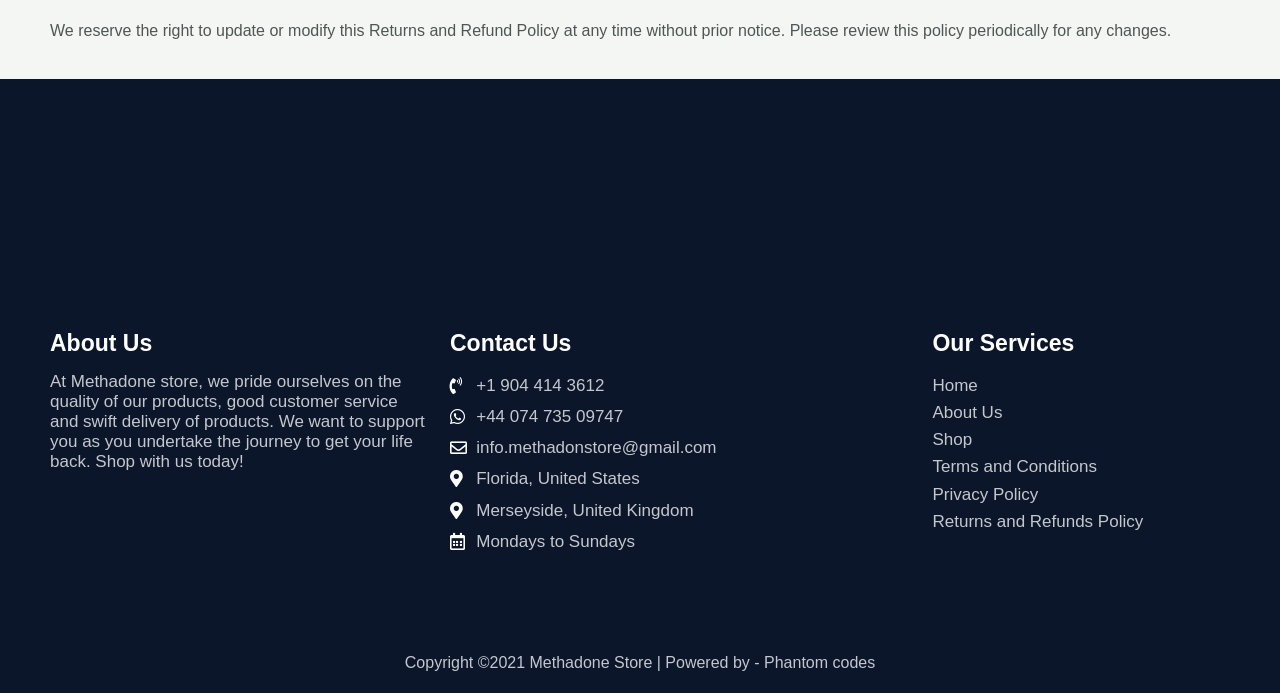Locate the bounding box coordinates of the element that should be clicked to execute the following instruction: "Learn about our Returns and Refunds Policy".

[0.728, 0.733, 0.957, 0.772]